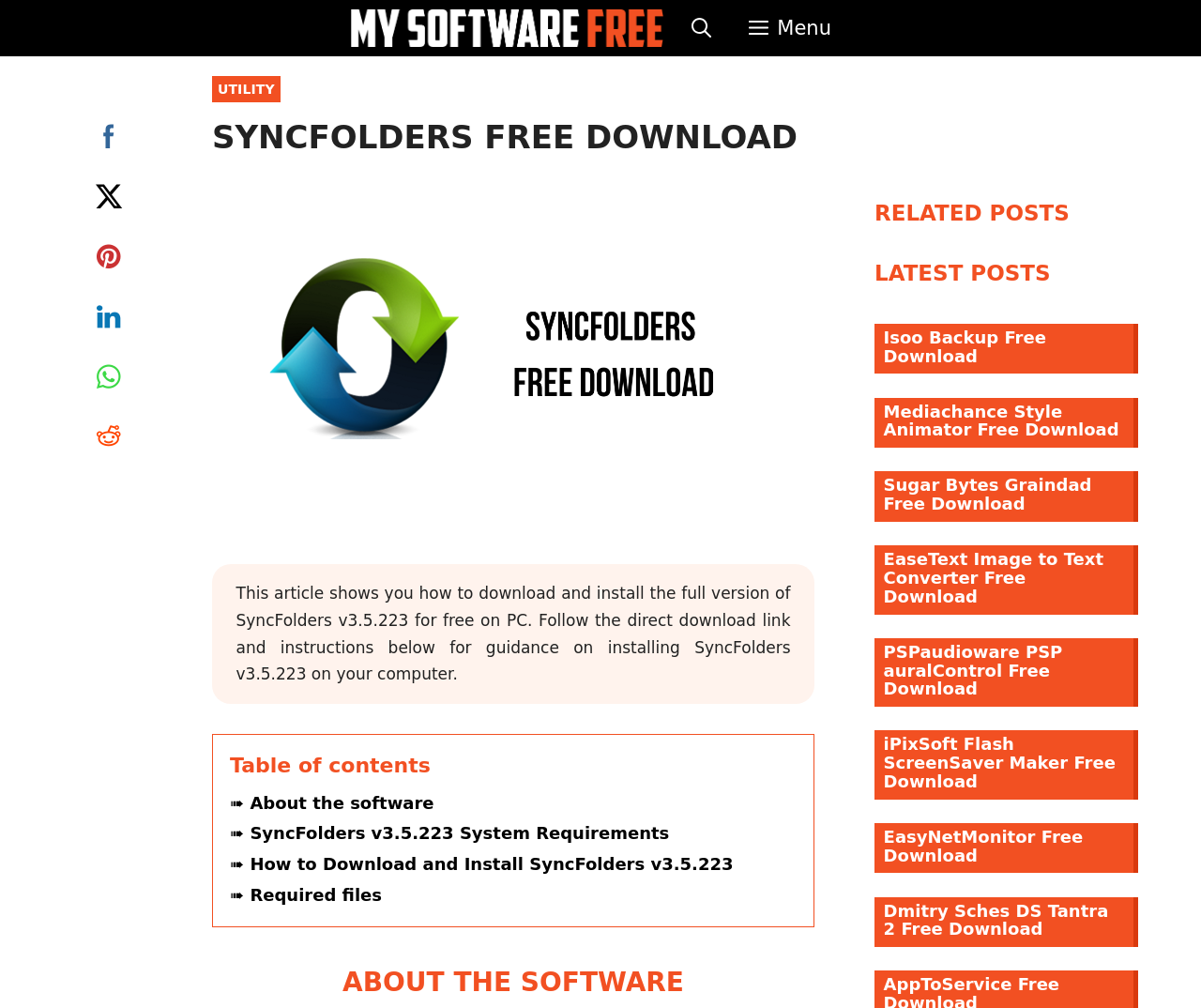Please specify the bounding box coordinates of the clickable region to carry out the following instruction: "View 'Isoo Backup Free Download'". The coordinates should be four float numbers between 0 and 1, in the format [left, top, right, bottom].

[0.728, 0.321, 0.948, 0.371]